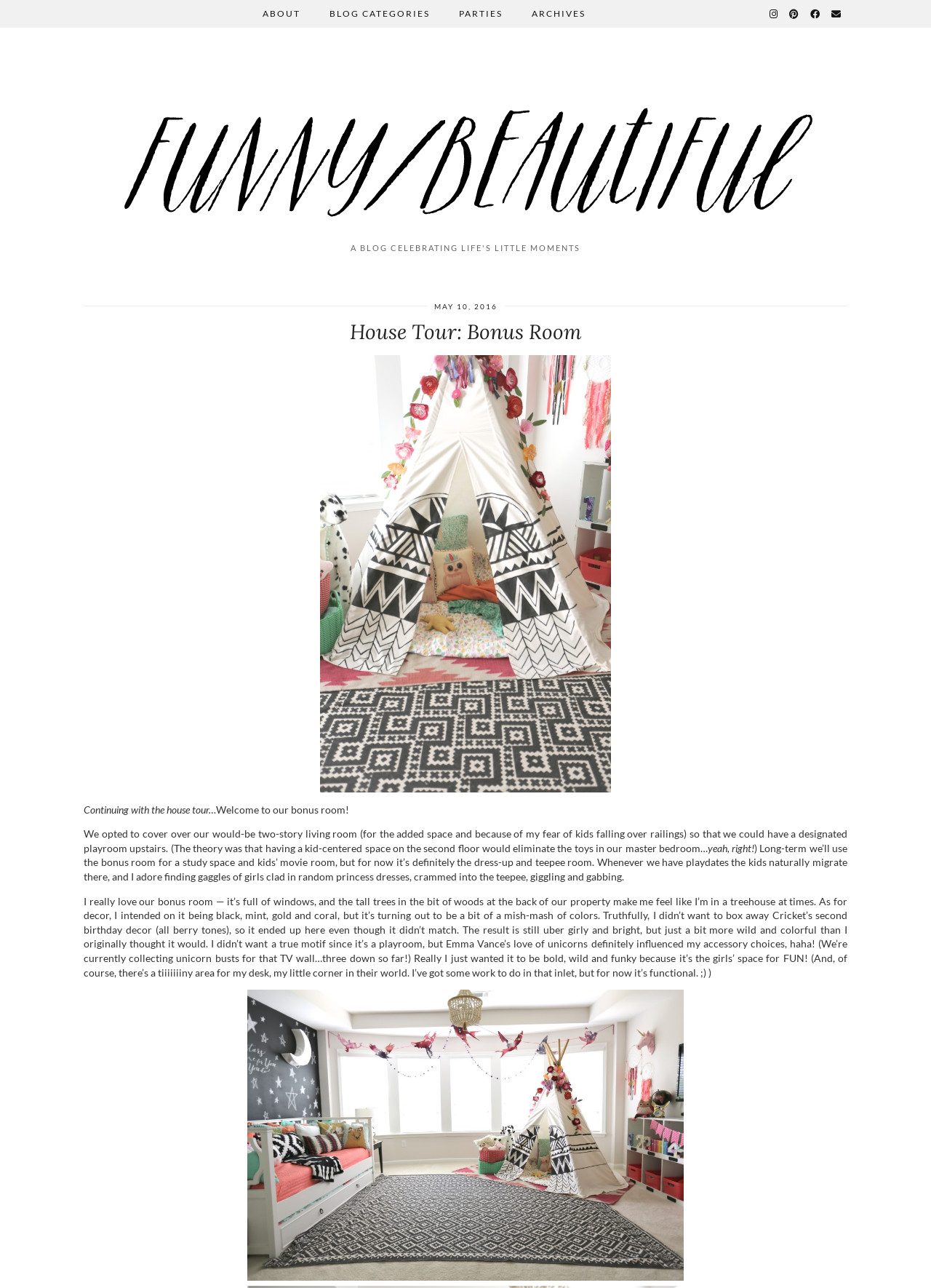What is the author collecting for the TV wall?
Provide a short answer using one word or a brief phrase based on the image.

unicorn busts